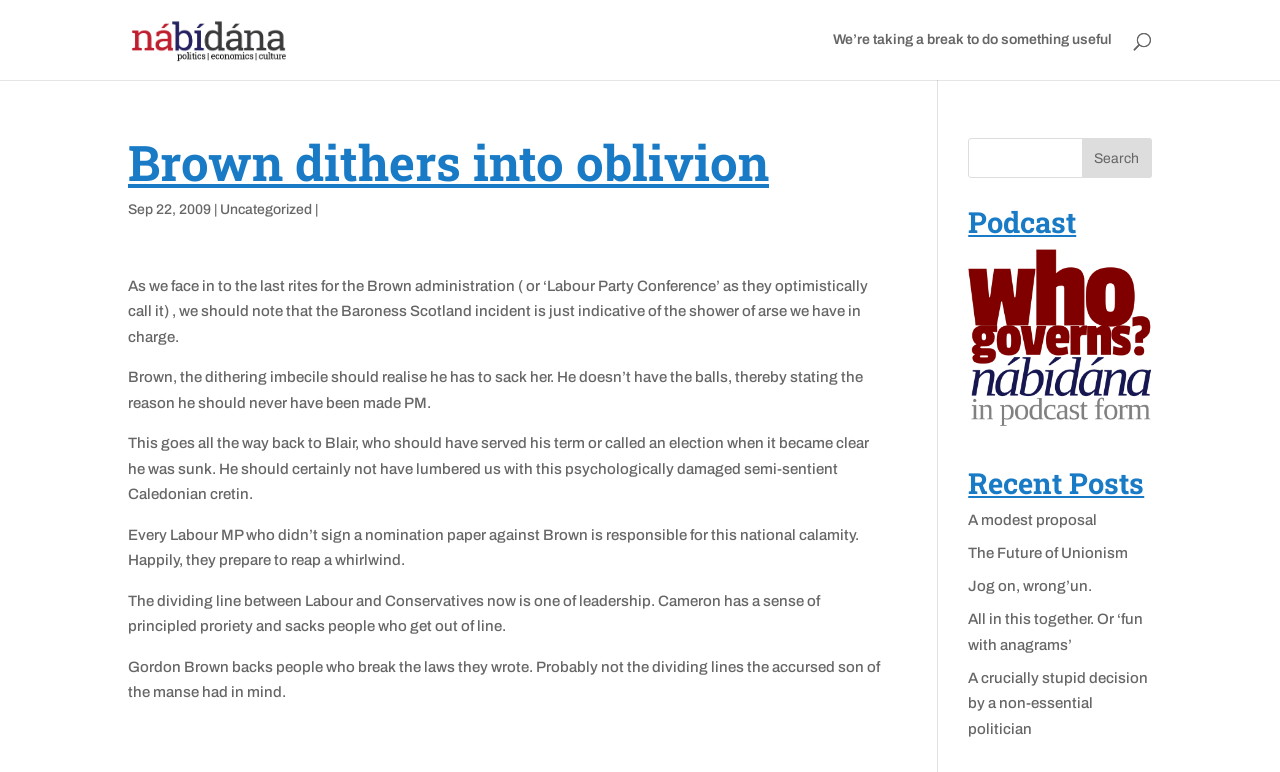Provide the bounding box coordinates of the HTML element described as: "The Future of Unionism". The bounding box coordinates should be four float numbers between 0 and 1, i.e., [left, top, right, bottom].

[0.756, 0.706, 0.881, 0.727]